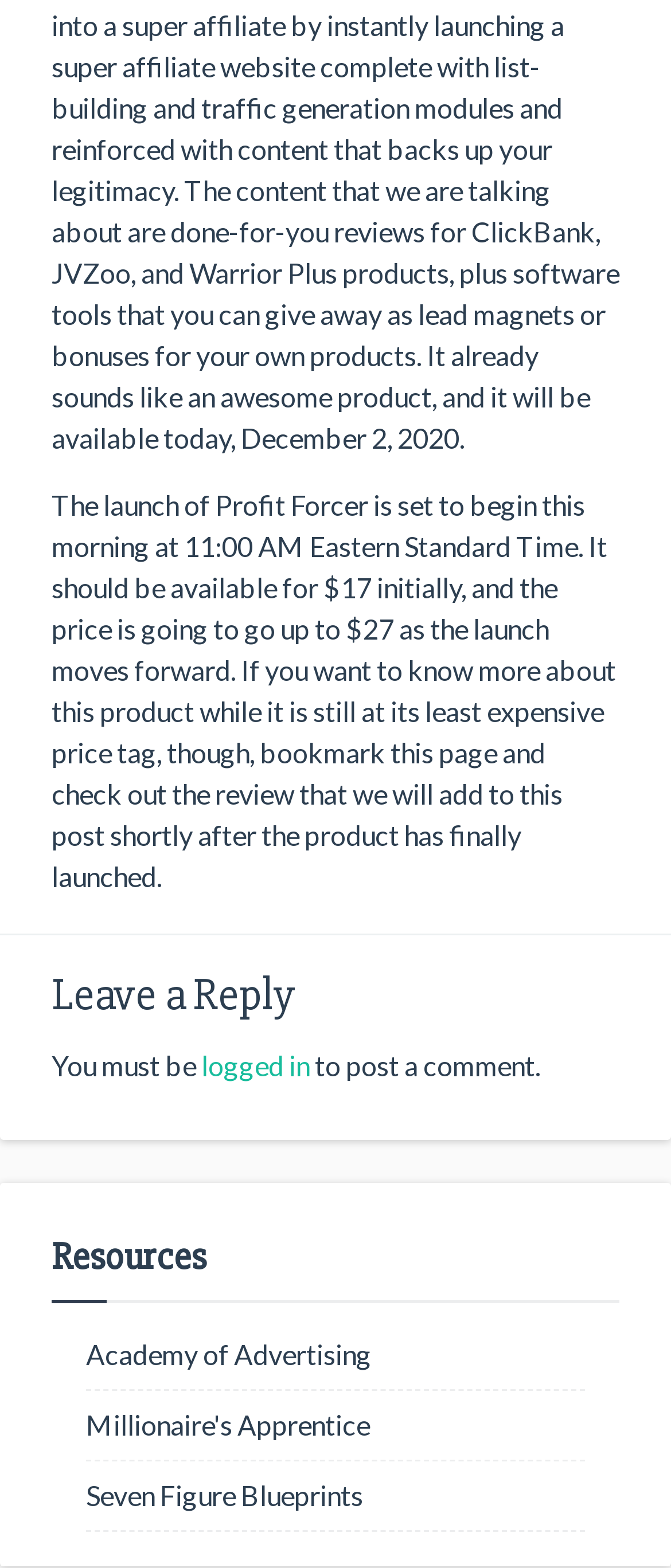What time does the Profit Forcer launch begin?
Carefully analyze the image and provide a thorough answer to the question.

The launch of Profit Forcer is scheduled to begin at 11:00 AM Eastern Standard Time, as mentioned in the text.